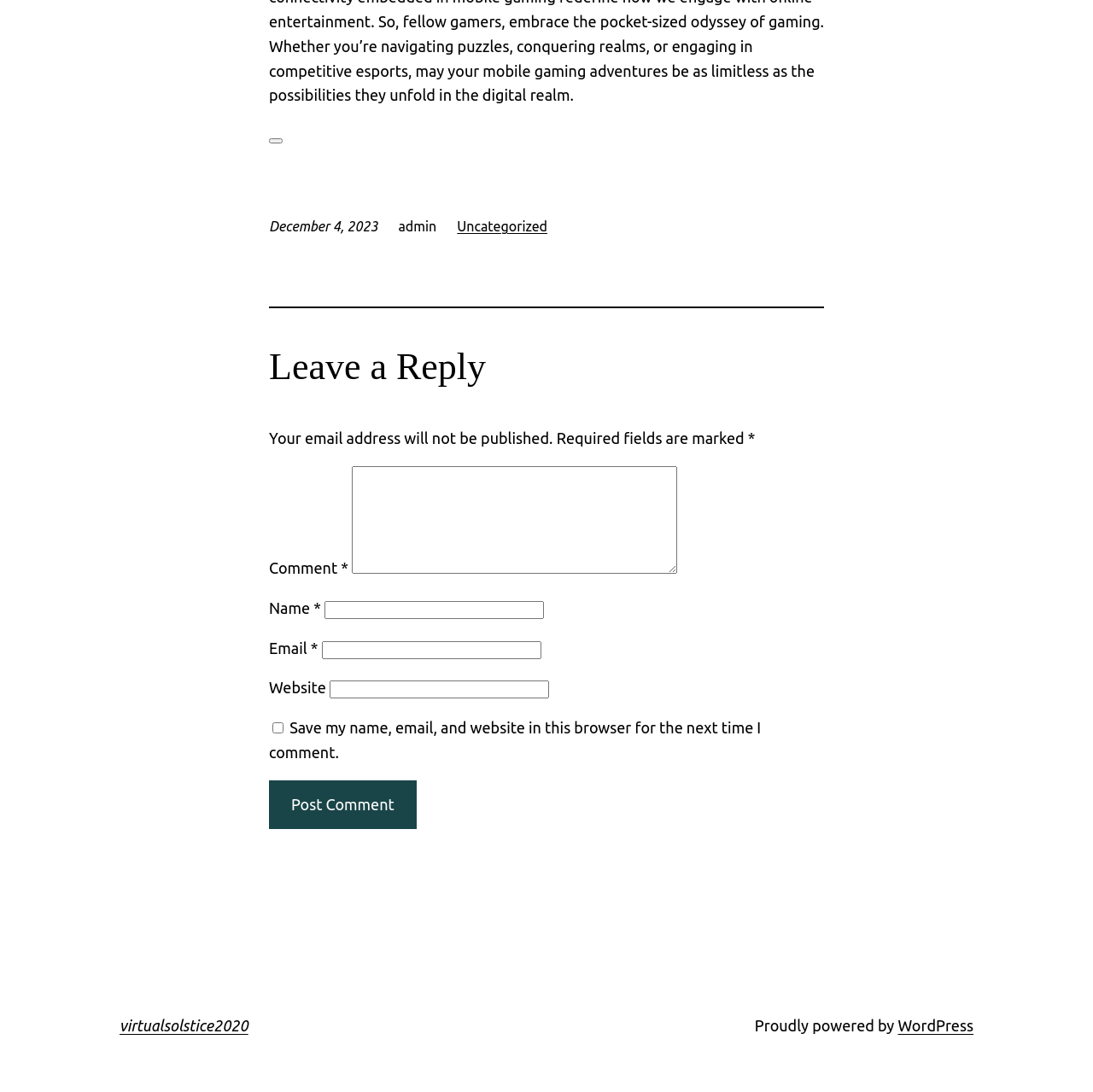Provide a thorough and detailed response to the question by examining the image: 
What platform is powering the website?

The platform powering the website can be found in the link element at the bottom of the page, which is 'WordPress'.